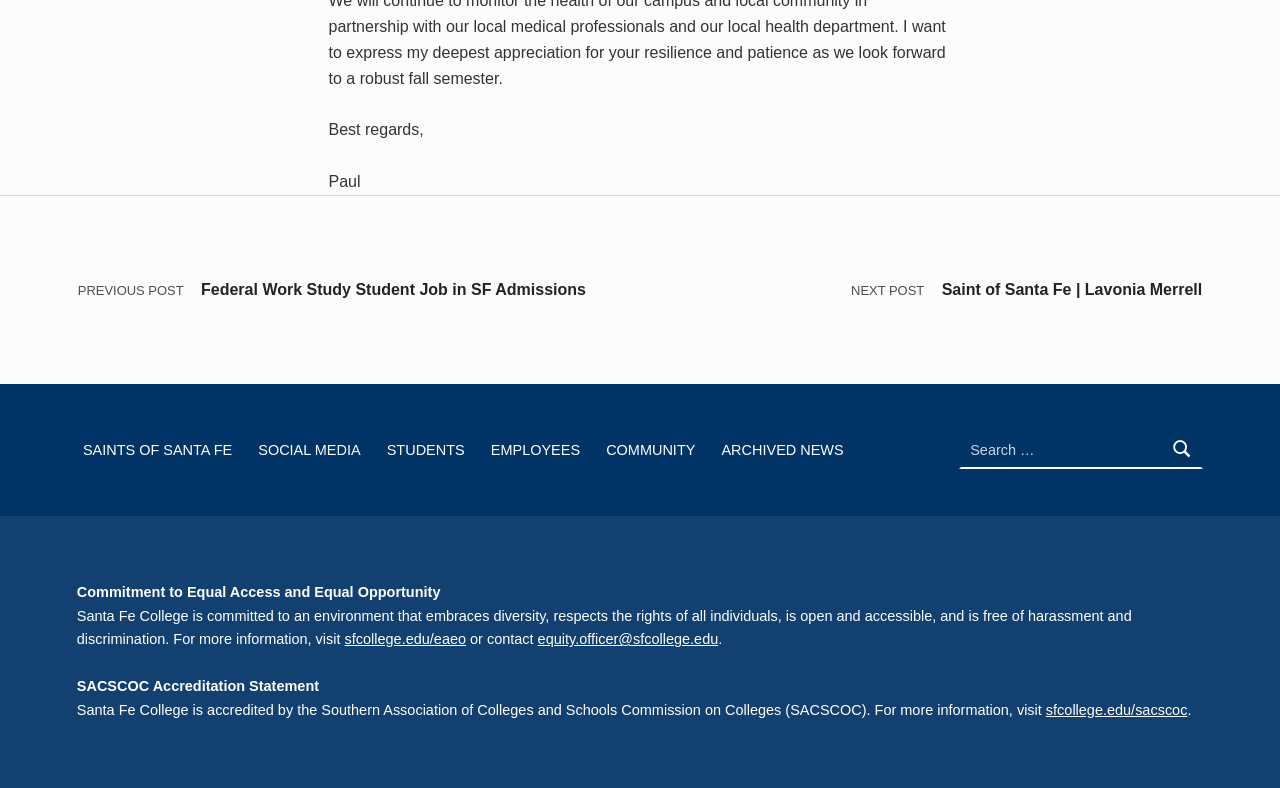Specify the bounding box coordinates for the region that must be clicked to perform the given instruction: "Go to previous post".

[0.061, 0.25, 0.499, 0.486]